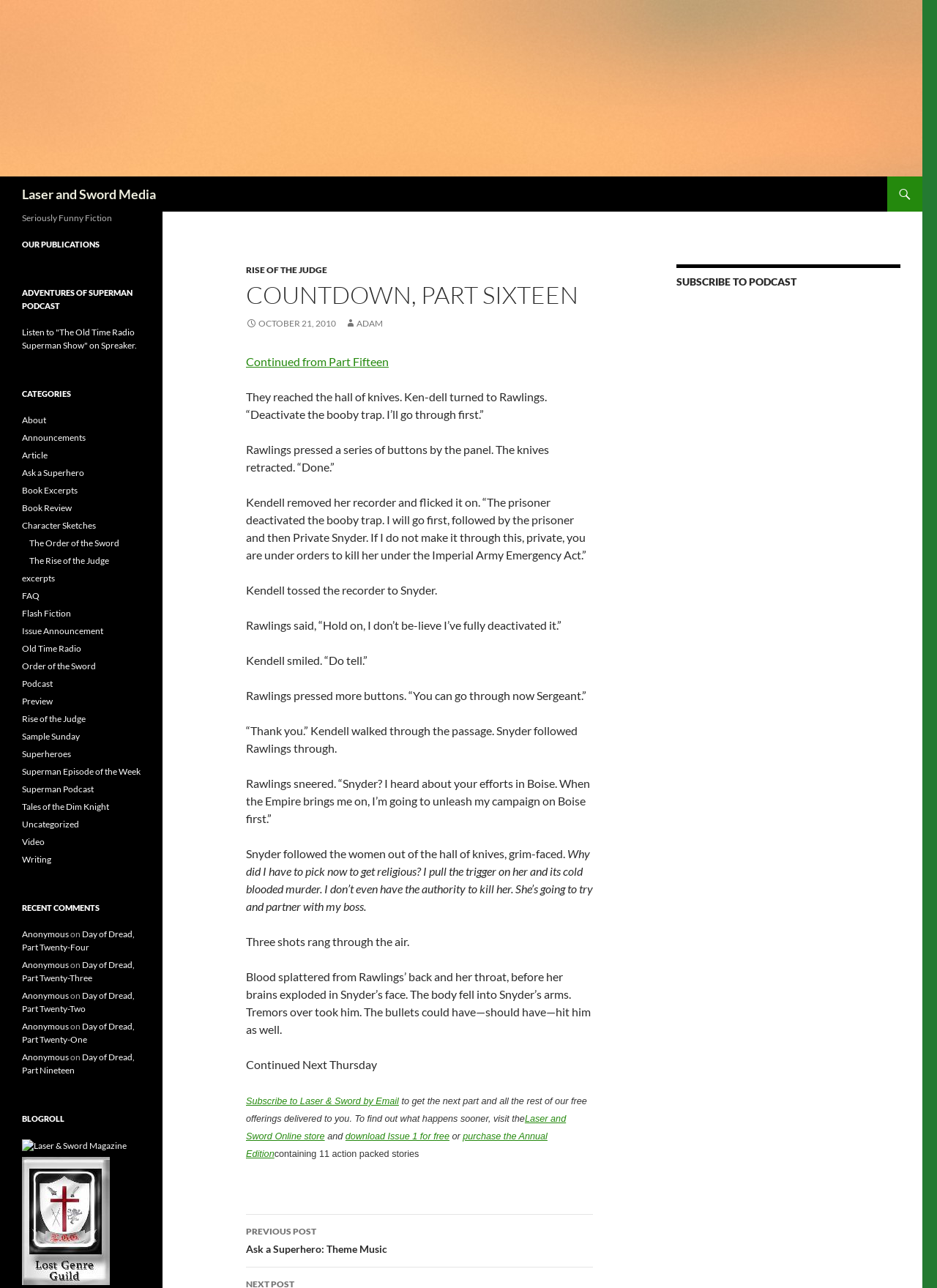How many recent comments are listed on the webpage?
Please provide a comprehensive answer based on the contents of the image.

I counted the number of link elements within the 'RECENT COMMENTS' section, which starts with the heading element 'RECENT COMMENTS' and ends with the last link element 'Day of Dread, Part Twenty-Two'. There are 3 link elements in total.